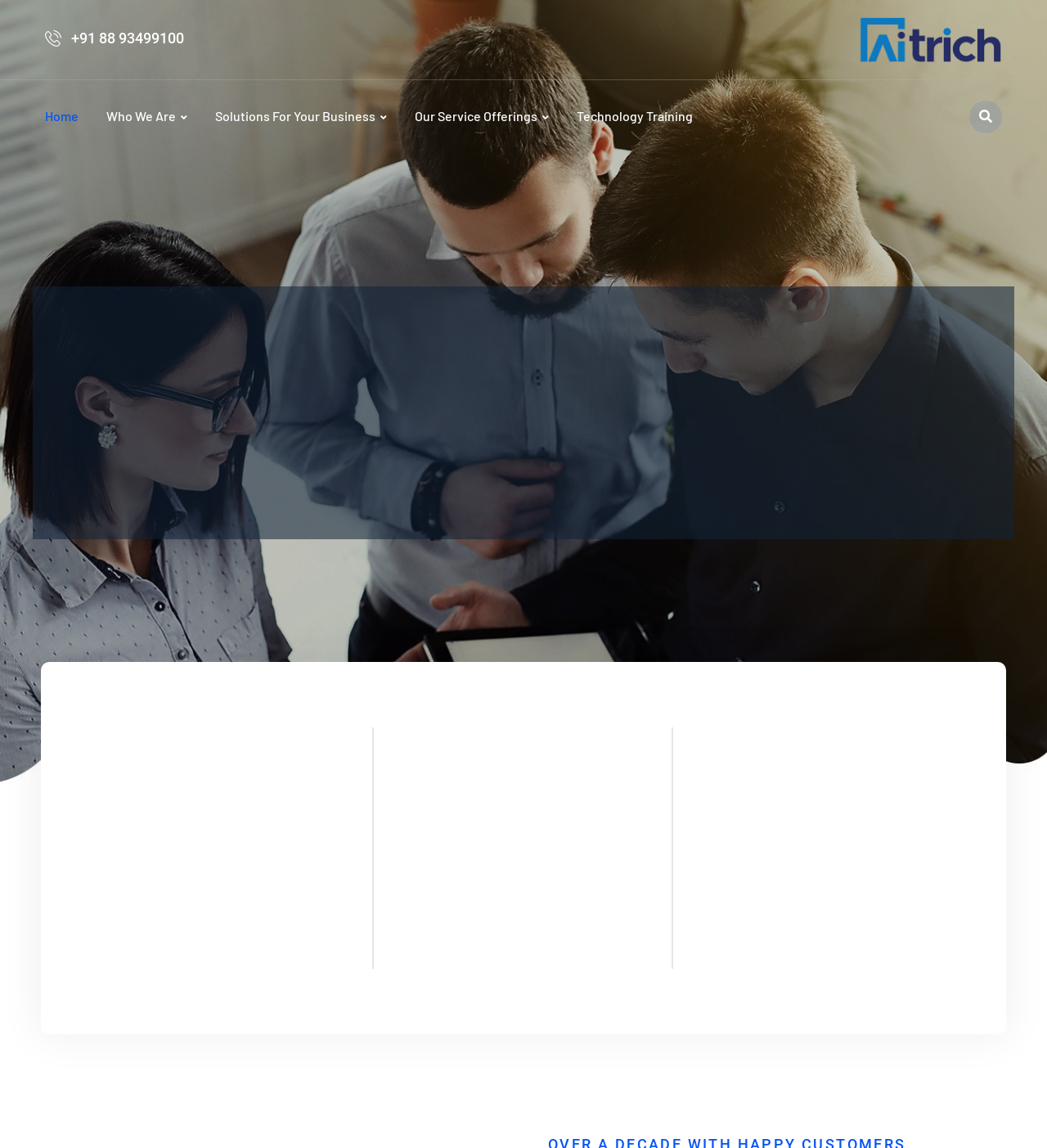Convey a detailed summary of the webpage, mentioning all key elements.

The webpage is about Aitrich Technologies, an IT solutions partner. At the top left, there is a phone number link "+91 88 93499100". Next to it, there is a logo image and a link "Aitrich Technologies" that takes up a significant portion of the top section. 

Below the logo, there is a navigation menu with links to "Home", "Who We Are", "Solutions For Your Business", "Our Service Offerings", "Technology Training", and an icon link. 

The main content of the page is divided into three sections. The first section has a heading "Technology Services & Solutions" and a subheading "Optimize your business". There is a brief description of the company's technology solutions and a "Know More" link with an accompanying icon. 

The second section has a heading "Business Solutions" and describes how the company's solutions can help streamline business processes and increase efficiency. There is a "Read More" link with an icon at the end of this section.

The third section is divided into two parts: "Engineering Services" and "Expertise Building". Each part has a heading, a brief description, and a "Read More" link with an icon. The descriptions explain how the company's engineering services can help deliver innovative solutions and how their expertise building services can help with technology training.